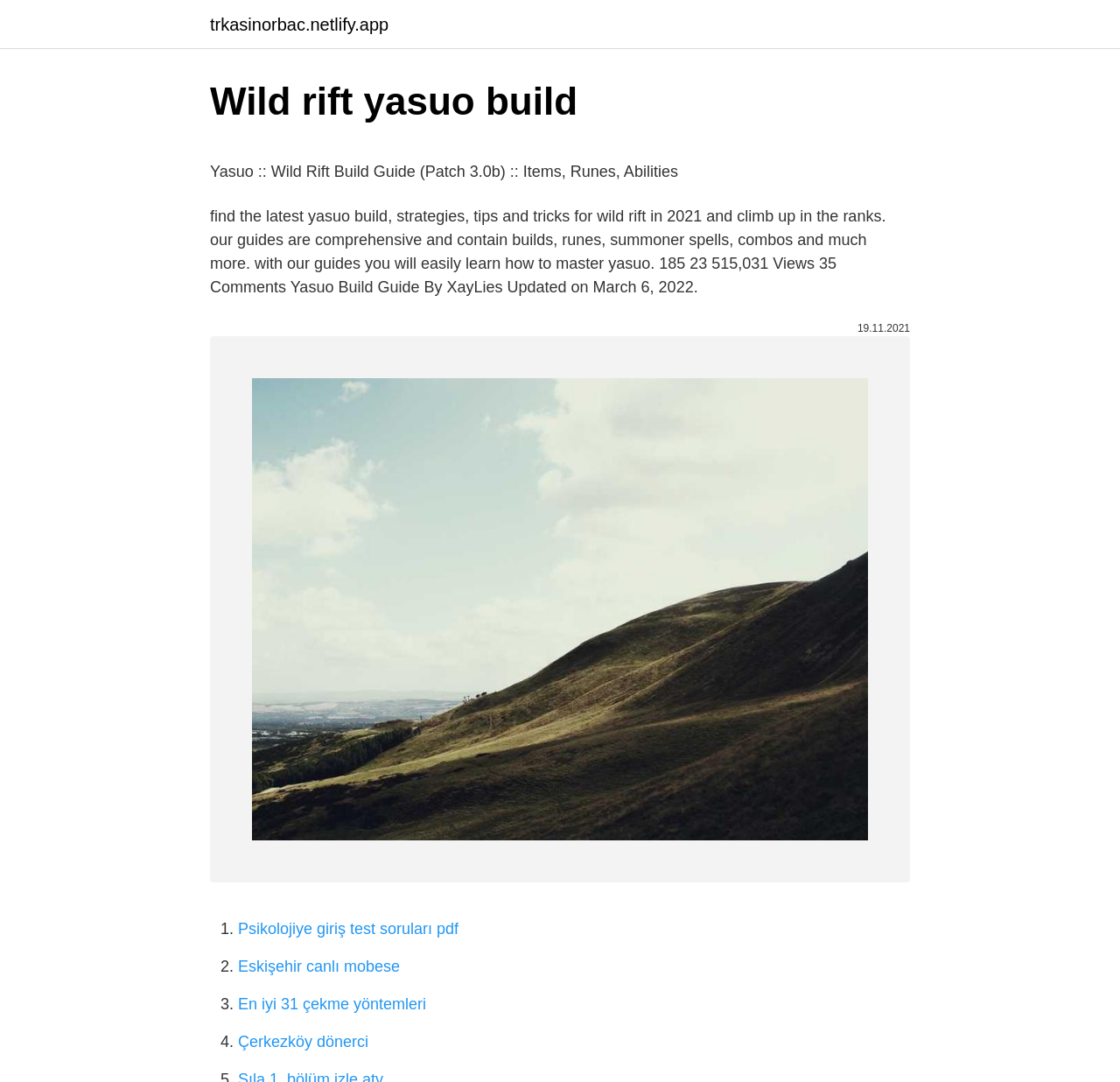What is the name of the champion in Wild Rift?
Look at the image and answer the question using a single word or phrase.

Yasuo